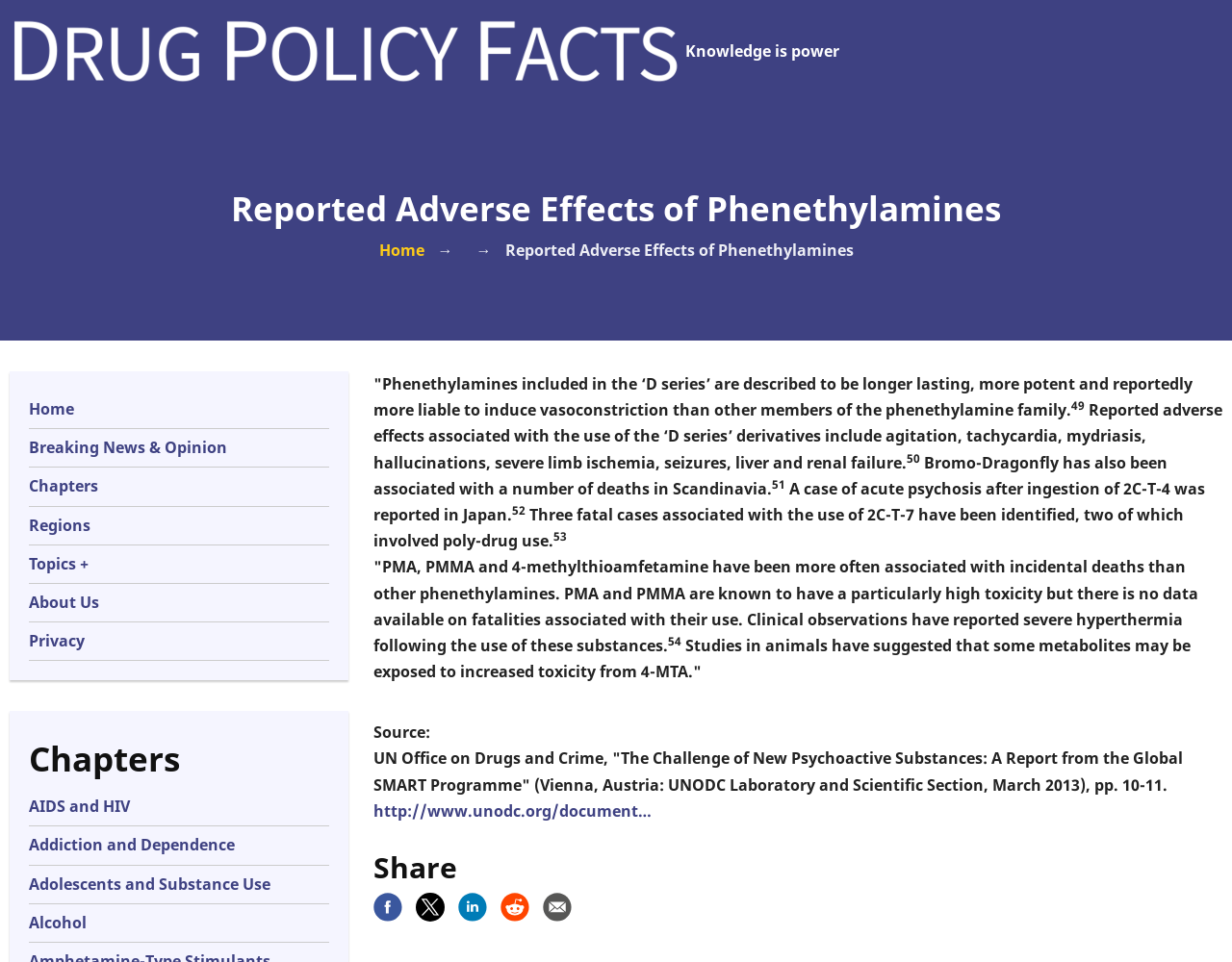Identify the bounding box coordinates of the section to be clicked to complete the task described by the following instruction: "Read more about 'Reported Adverse Effects of Phenethylamines'". The coordinates should be four float numbers between 0 and 1, formatted as [left, top, right, bottom].

[0.303, 0.386, 0.992, 0.712]